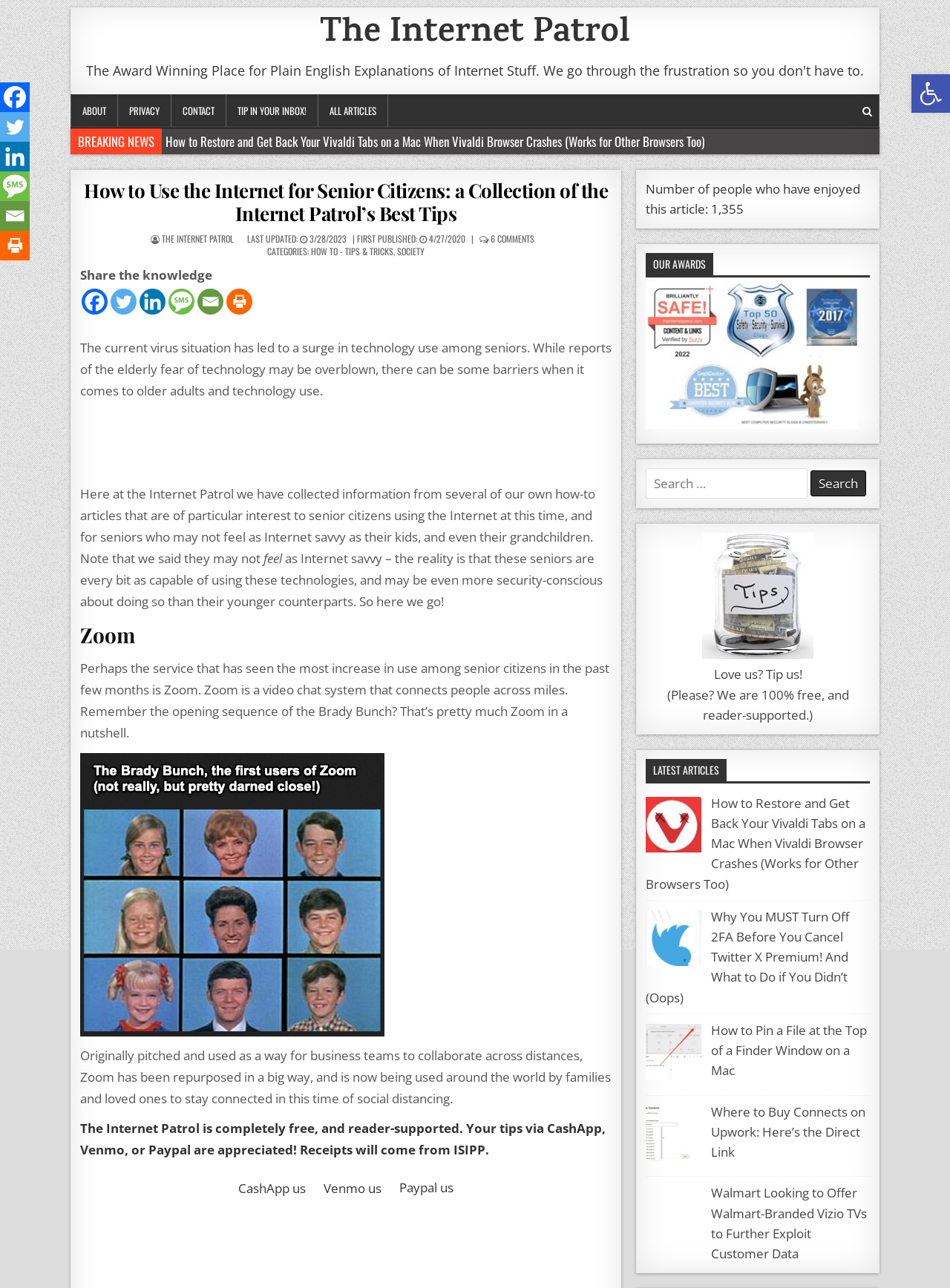Please identify the bounding box coordinates of the element's region that should be clicked to execute the following instruction: "Visit the Payment Center". The bounding box coordinates must be four float numbers between 0 and 1, i.e., [left, top, right, bottom].

None